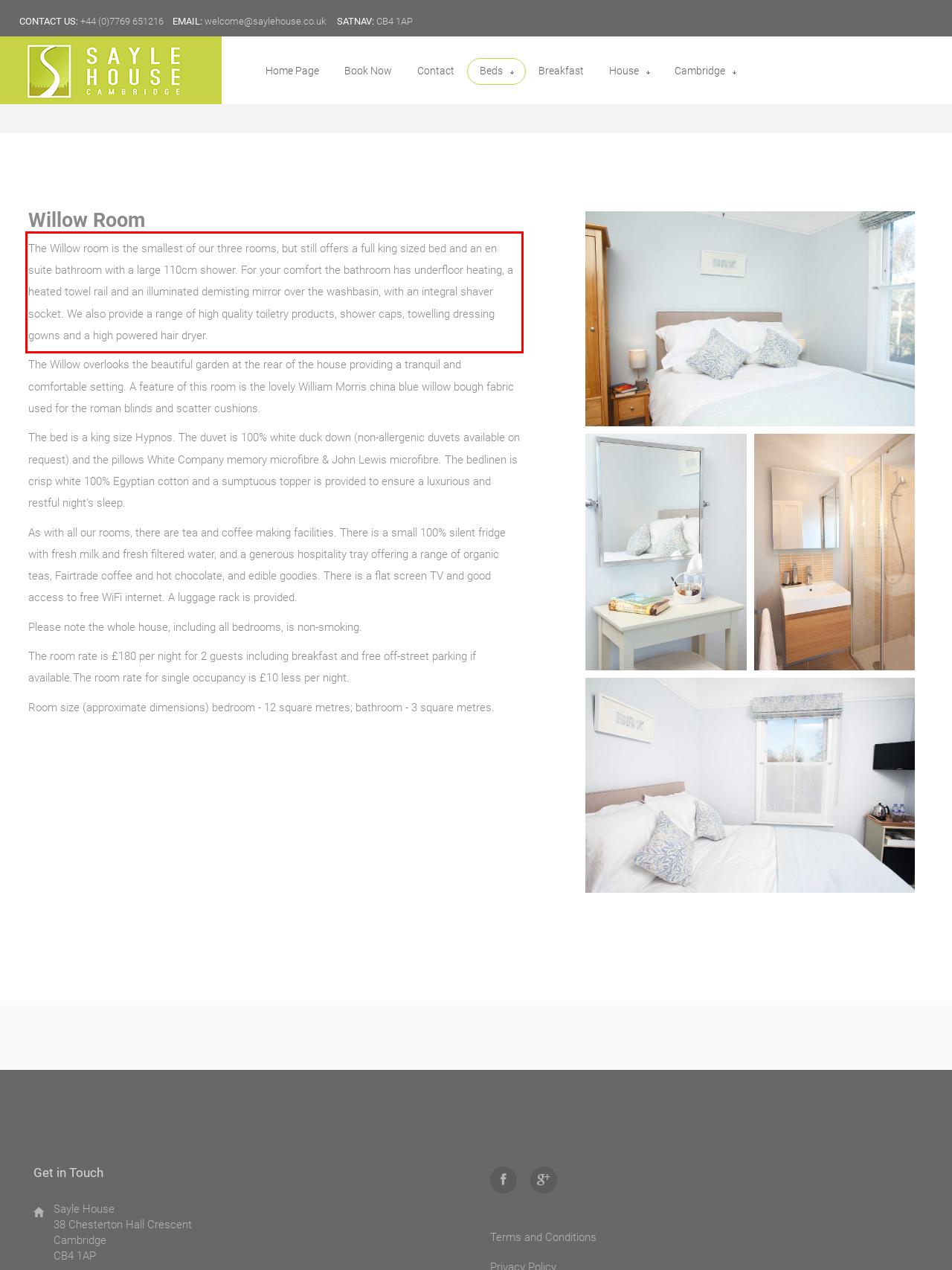Given a webpage screenshot with a red bounding box, perform OCR to read and deliver the text enclosed by the red bounding box.

The Willow room is the smallest of our three rooms, but still offers a full king sized bed and an en suite bathroom with a large 110cm shower. For your comfort the bathroom has underfloor heating, a heated towel rail and an illuminated demisting mirror over the washbasin, with an integral shaver socket. We also provide a range of high quality toiletry products, shower caps, towelling dressing gowns and a high powered hair dryer.